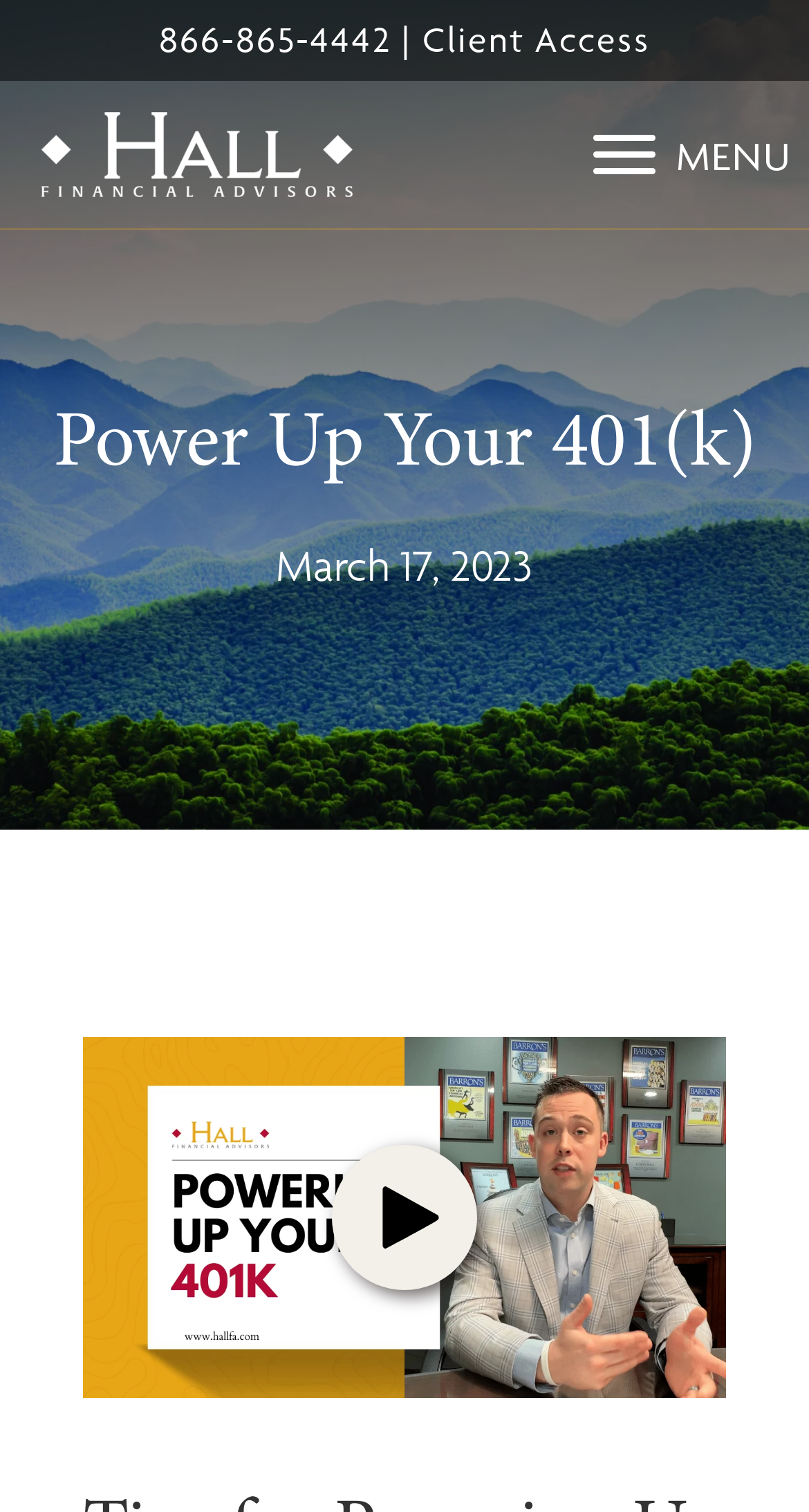Answer the following query concisely with a single word or phrase:
What is the purpose of the iframe on the webpage?

Play Video